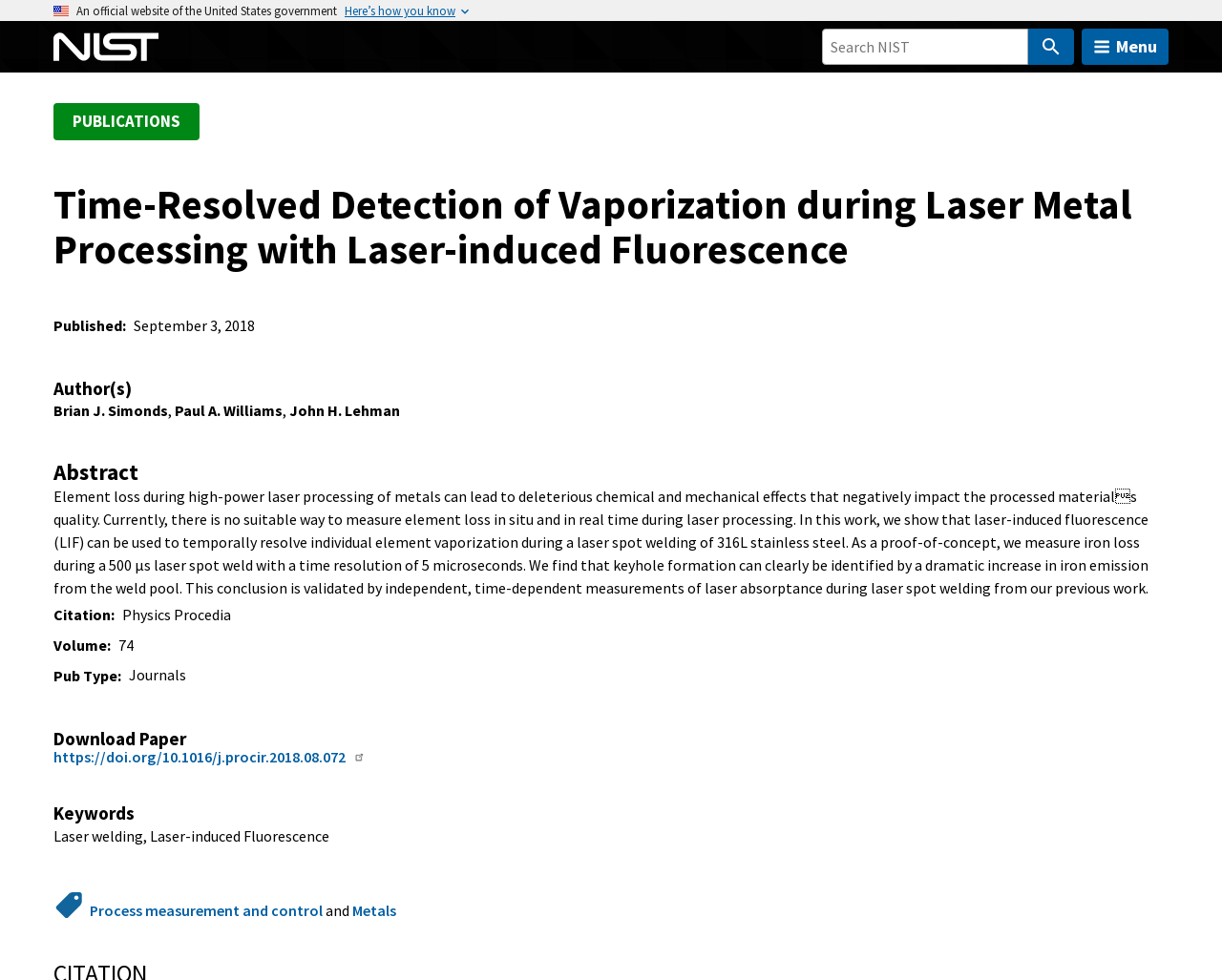Please specify the bounding box coordinates of the element that should be clicked to execute the given instruction: 'Click Menu'. Ensure the coordinates are four float numbers between 0 and 1, expressed as [left, top, right, bottom].

[0.885, 0.029, 0.956, 0.066]